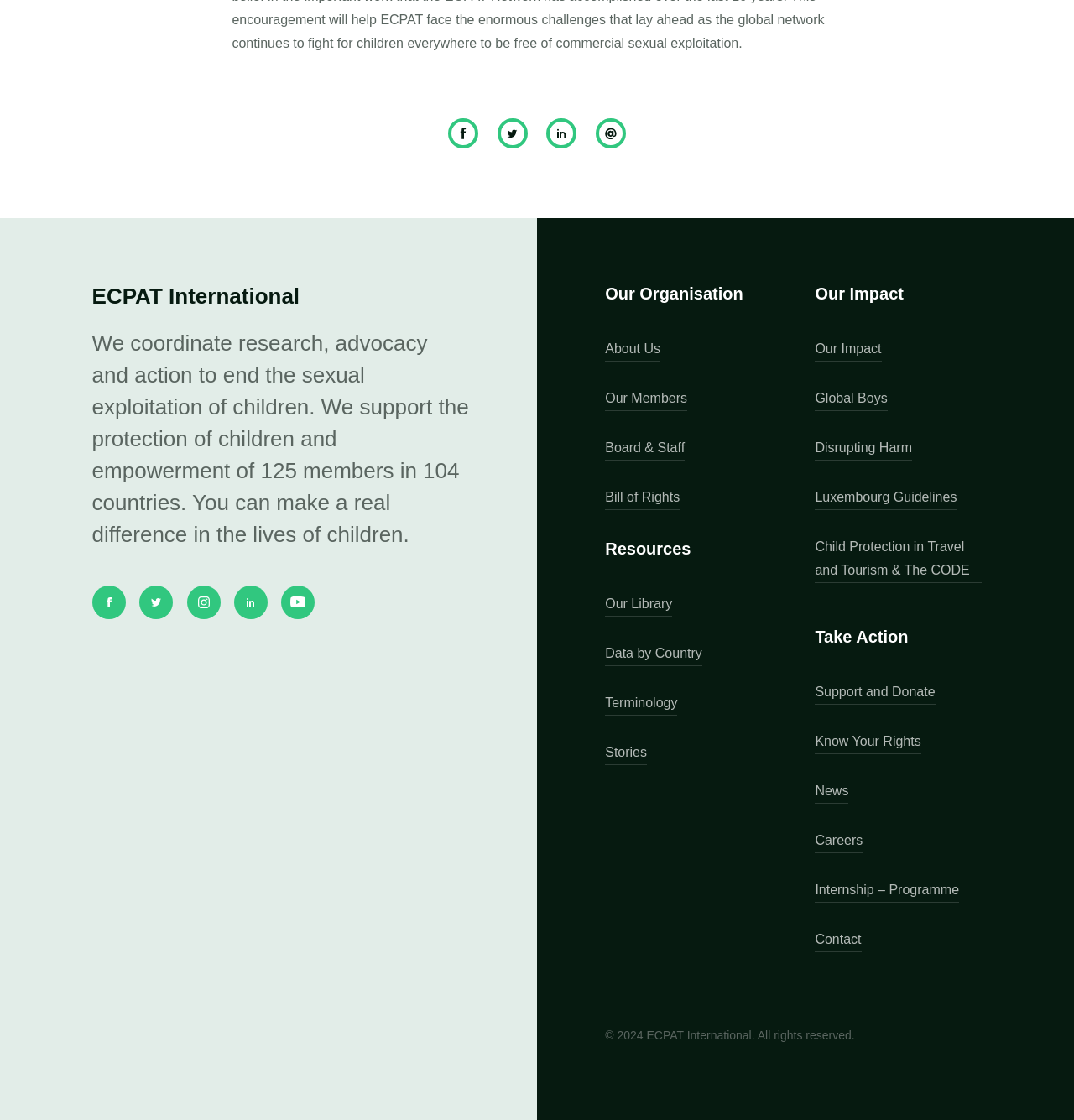Please identify the bounding box coordinates of the region to click in order to complete the task: "Click on the link to know more about ECPAT International". The coordinates must be four float numbers between 0 and 1, specified as [left, top, right, bottom].

[0.086, 0.241, 0.437, 0.278]